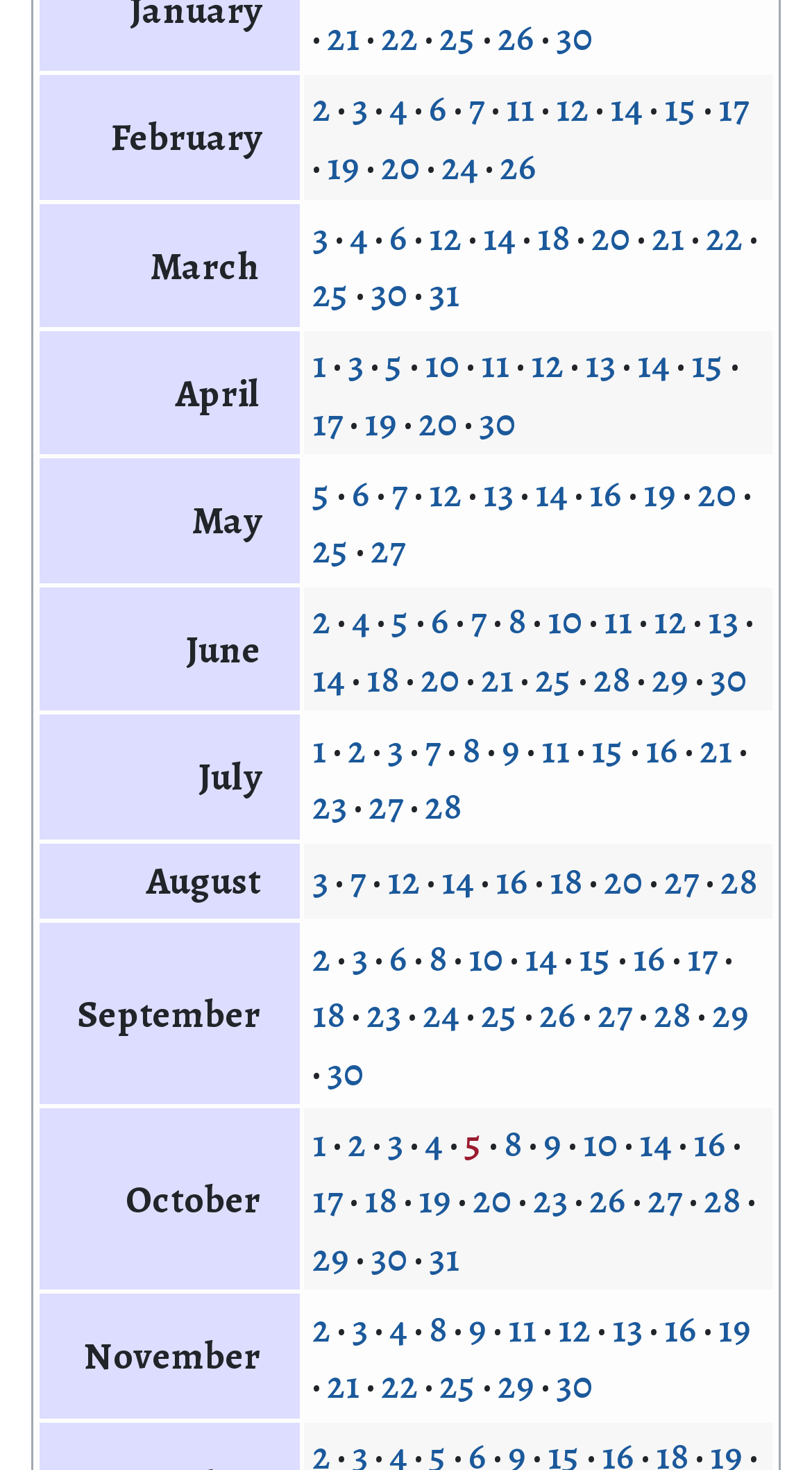How many days are common in February and March?
Refer to the screenshot and answer in one word or phrase.

4